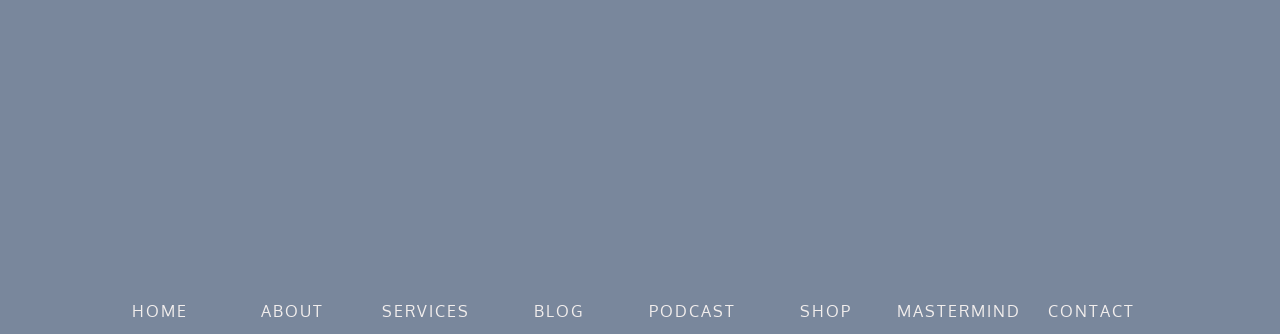Find and indicate the bounding box coordinates of the region you should select to follow the given instruction: "listen to podcast".

[0.49, 0.898, 0.592, 0.955]